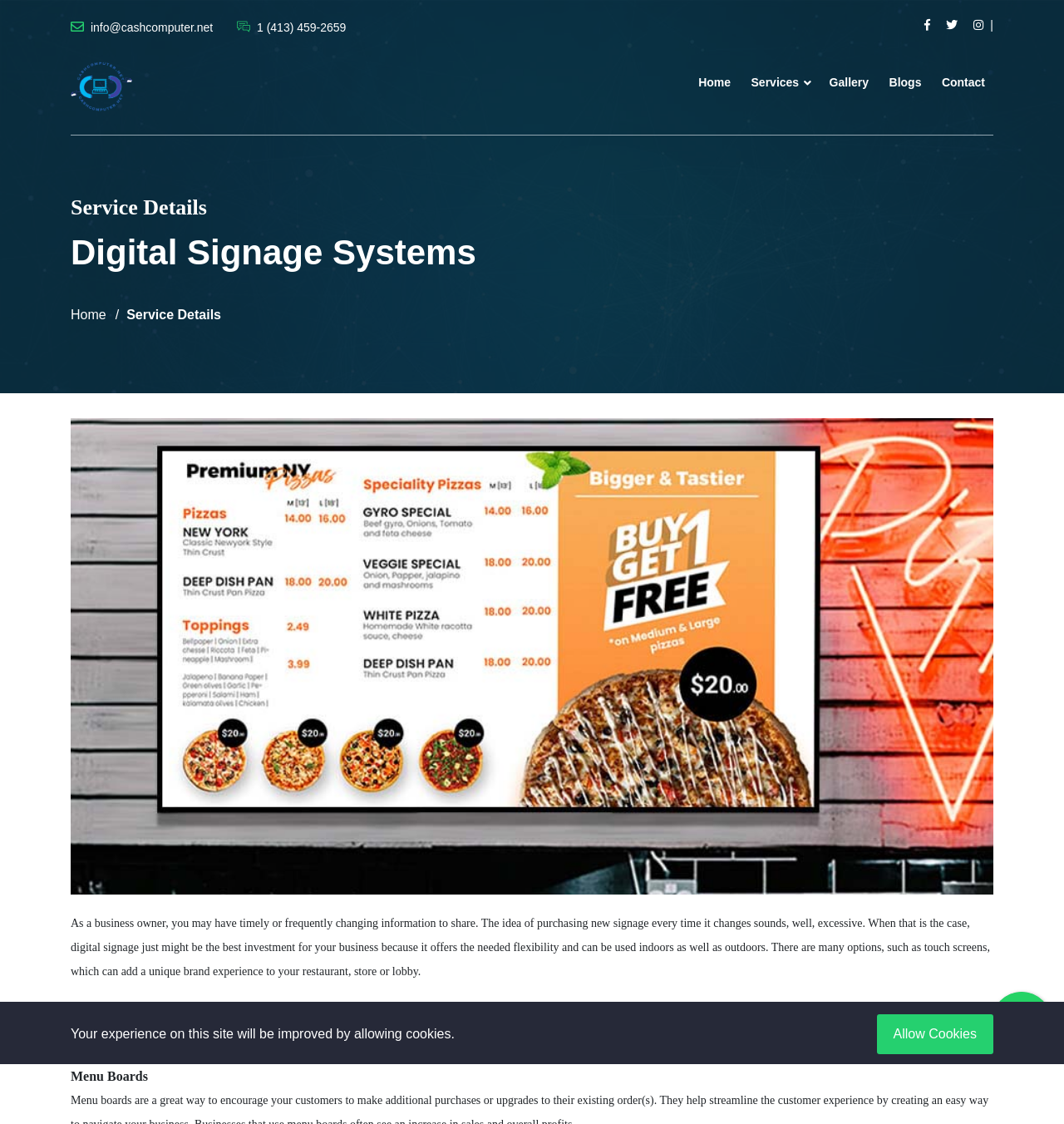Write an extensive caption that covers every aspect of the webpage.

This webpage is about Digital Signage Systems, a service offered by CashComputer IT Consulting. At the top left corner, there is a contact information section with the company's email address and phone number. Next to it, there are three social media links represented by icons. 

Below the contact information, there is a navigation menu with links to different sections of the website, including Home, Services, Gallery, Blogs, and Contact. 

The main content of the page is divided into two sections. On the left side, there is a heading that reads "Digital Signage Systems" and a subheading that says "Service Details". Below this, there is a link to the Home page. 

On the right side, there is a large image that takes up most of the space. Below the image, there are three paragraphs of text that describe the benefits and features of digital signage systems. The text explains how digital signage can be used to share timely or frequently changing information, and how it can be used indoors and outdoors. It also mentions the various options available, such as touch screens and LED marquees.

Below the paragraphs, there is a subheading that reads "Menu Boards", which is the topic mentioned in the meta description. 

At the bottom of the page, there is a notification that informs users that allowing cookies will improve their experience on the site. There is a button to allow cookies next to this notification. Additionally, there is a small image at the bottom right corner of the page.